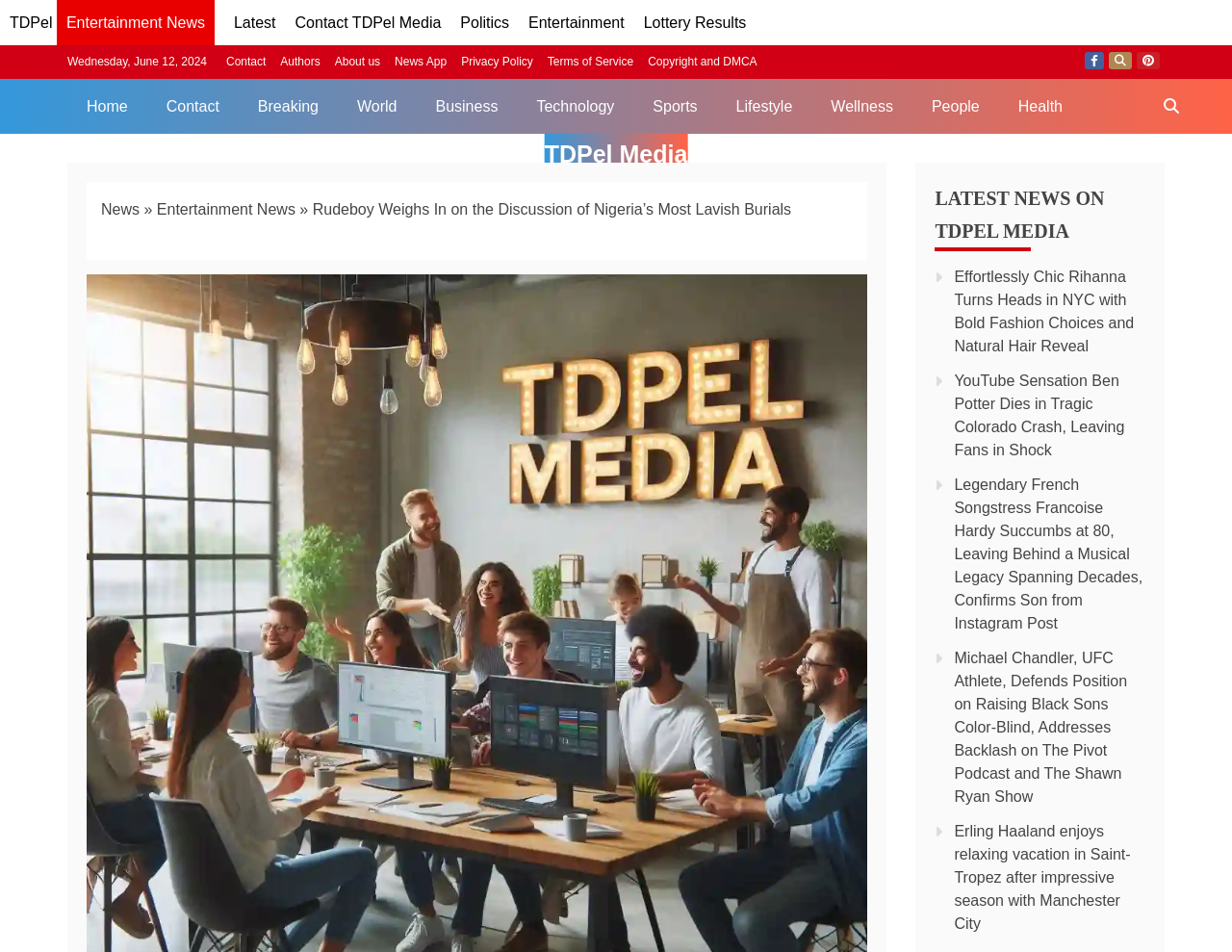Explain the features and main sections of the webpage comprehensively.

The webpage is a news article page with a focus on entertainment news. At the top, there is a navigation bar with several links, including "TDPel", "Latest", "Contact TDPel Media", "Politics", "Entertainment", and "Lottery Results". Below this, there is a date display showing "Wednesday, June 12, 2024". 

To the right of the date, there are more links, including "Contact", "Authors", "About us", "News App", "Privacy Policy", "Terms of Service", and "Copyright and DMCA". Further to the right, there are social media links for Facebook, Twitter, and Pinterest.

Below the navigation bar, there is a secondary navigation menu with links to "Home", "Contact", "Breaking", "World", "Business", "Technology", "Sports", "Lifestyle", "Wellness", "People", and "Health". 

On the right side of the page, there is a search bar with the label "Search TDPel Media". Below this, there is a breadcrumbs navigation section showing the current page's location in the website's hierarchy, with links to "News" and "Entertainment News". 

The main content of the page is an article titled "Rudeboy Weighs In on the Discussion of Nigeria’s Most Lavish Burials". Below this, there is a heading "LATEST NEWS ON TDPEL MEDIA" followed by a list of news article links, including "Effortlessly Chic Rihanna Turns Heads in NYC with Bold Fashion Choices and Natural Hair Reveal", "YouTube Sensation Ben Potter Dies in Tragic Colorado Crash, Leaving Fans in Shock", and several others.